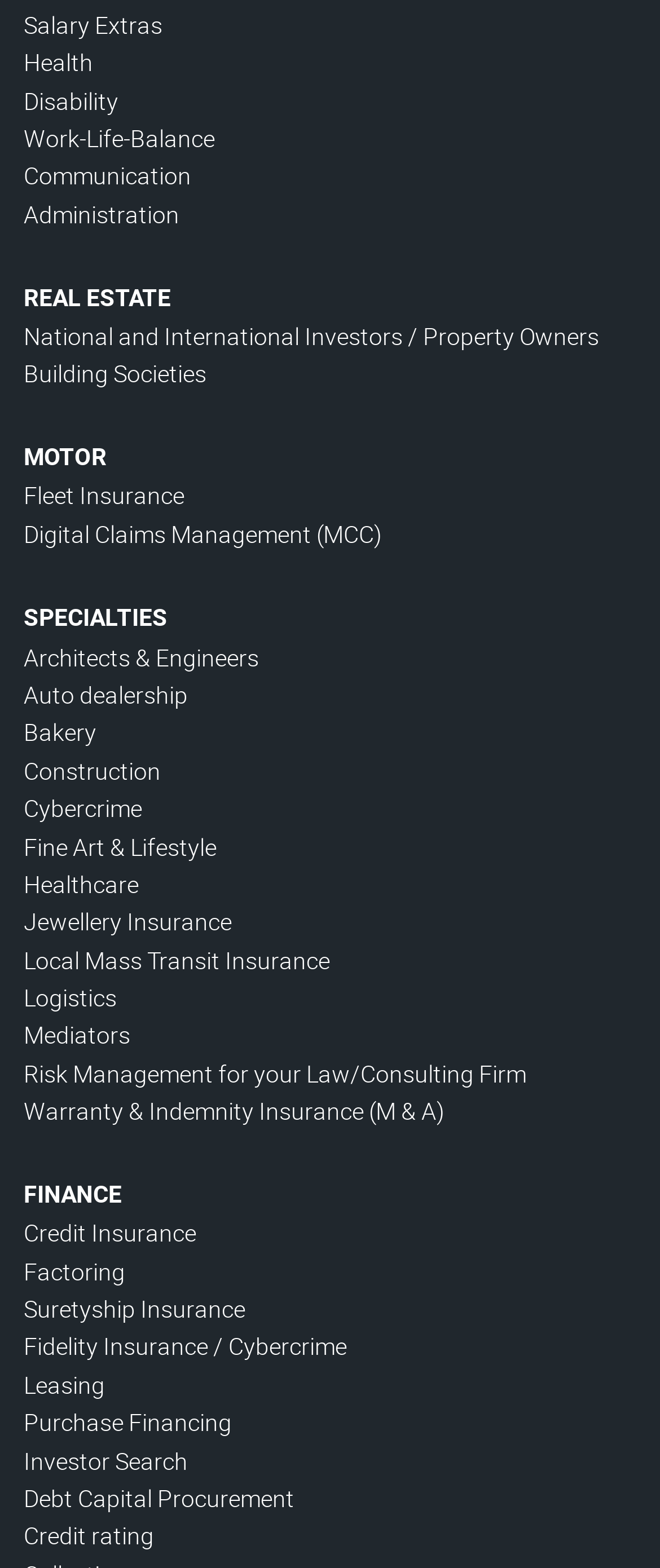Can you identify the bounding box coordinates of the clickable region needed to carry out this instruction: 'Learn about Cybercrime insurance'? The coordinates should be four float numbers within the range of 0 to 1, stated as [left, top, right, bottom].

[0.036, 0.504, 0.797, 0.528]